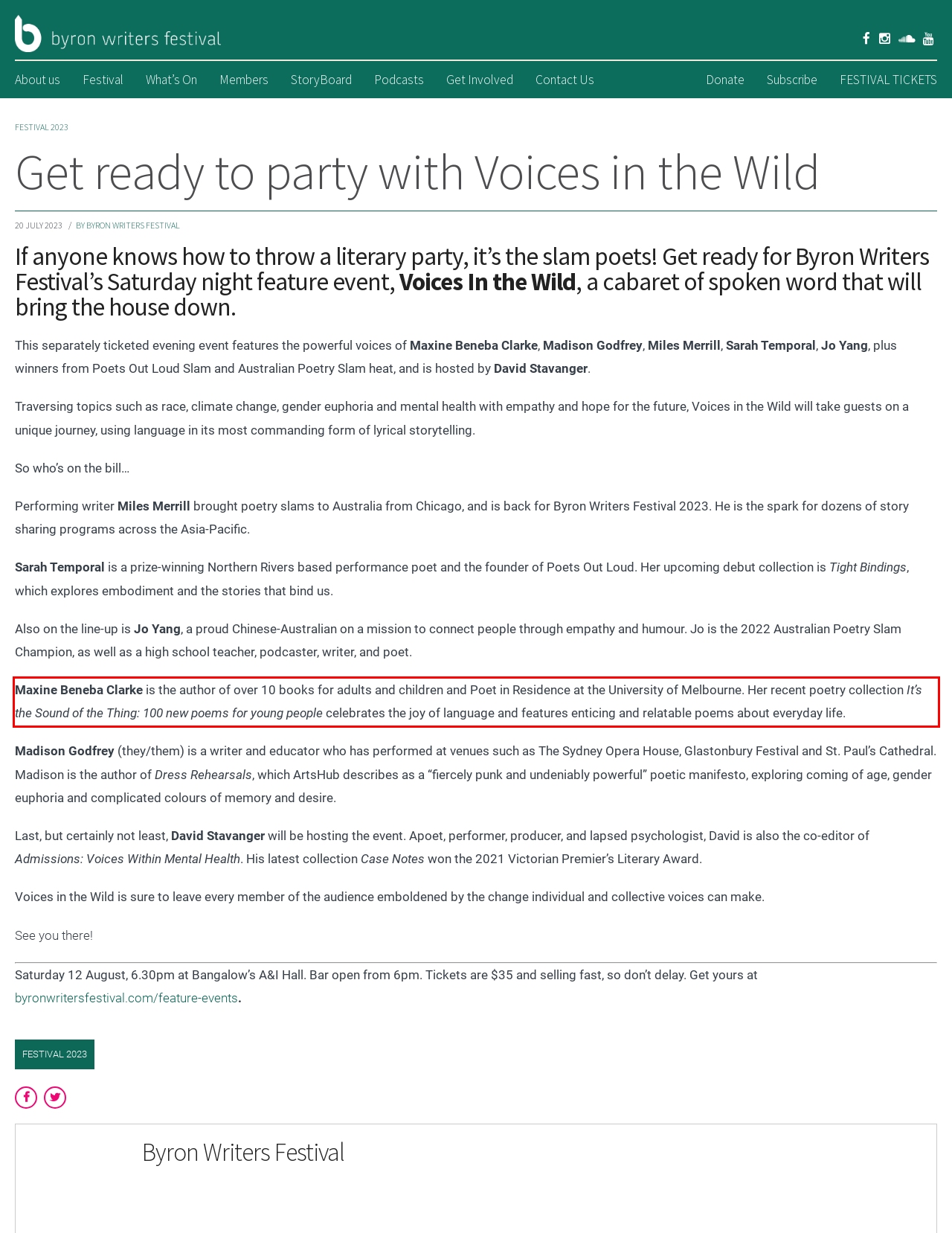You have a screenshot of a webpage with a UI element highlighted by a red bounding box. Use OCR to obtain the text within this highlighted area.

Maxine Beneba Clarke is the author of over 10 books for adults and children and Poet in Residence at the University of Melbourne. Her recent poetry collection It’s the Sound of the Thing: 100 new poems for young people celebrates the joy of language and features enticing and relatable poems about everyday life.